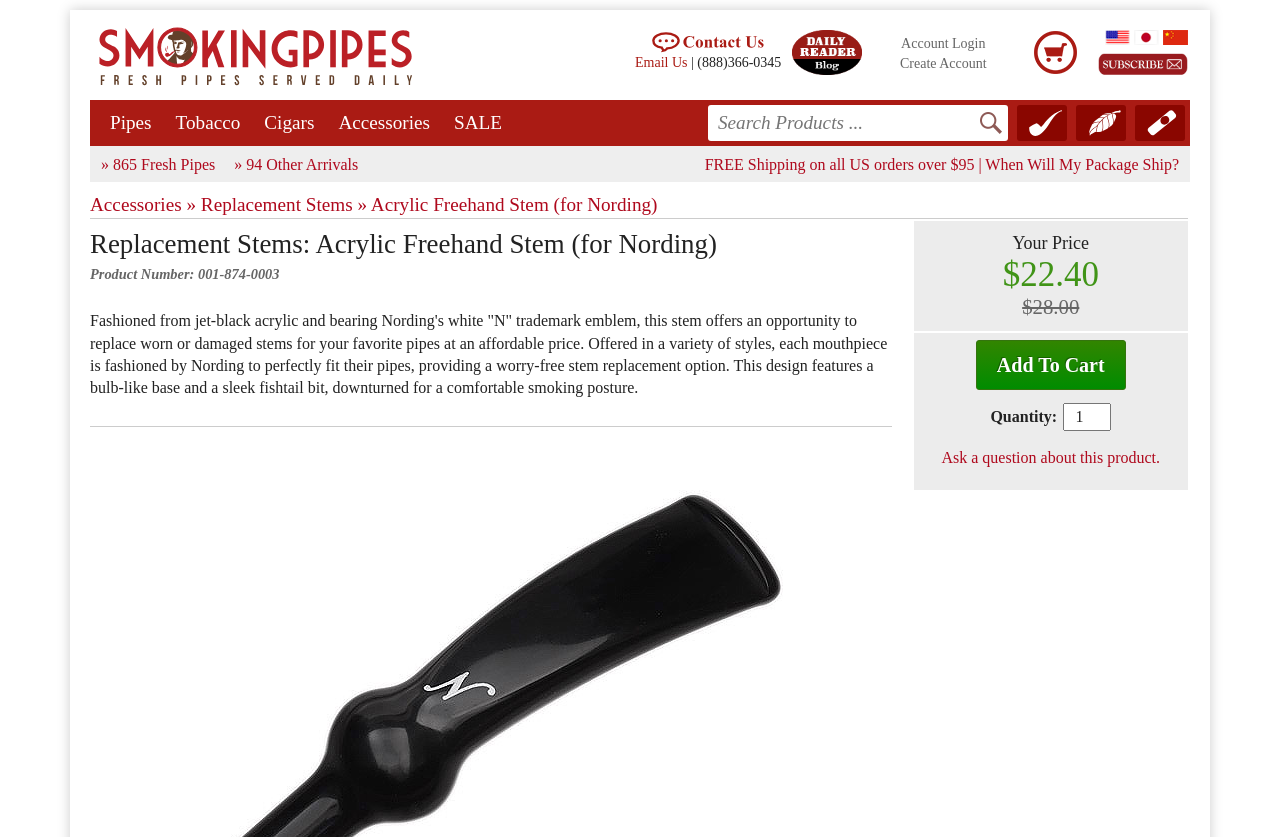Extract the bounding box coordinates for the UI element described by the text: "Accessories »". The coordinates should be in the form of [left, top, right, bottom] with values between 0 and 1.

[0.07, 0.231, 0.153, 0.256]